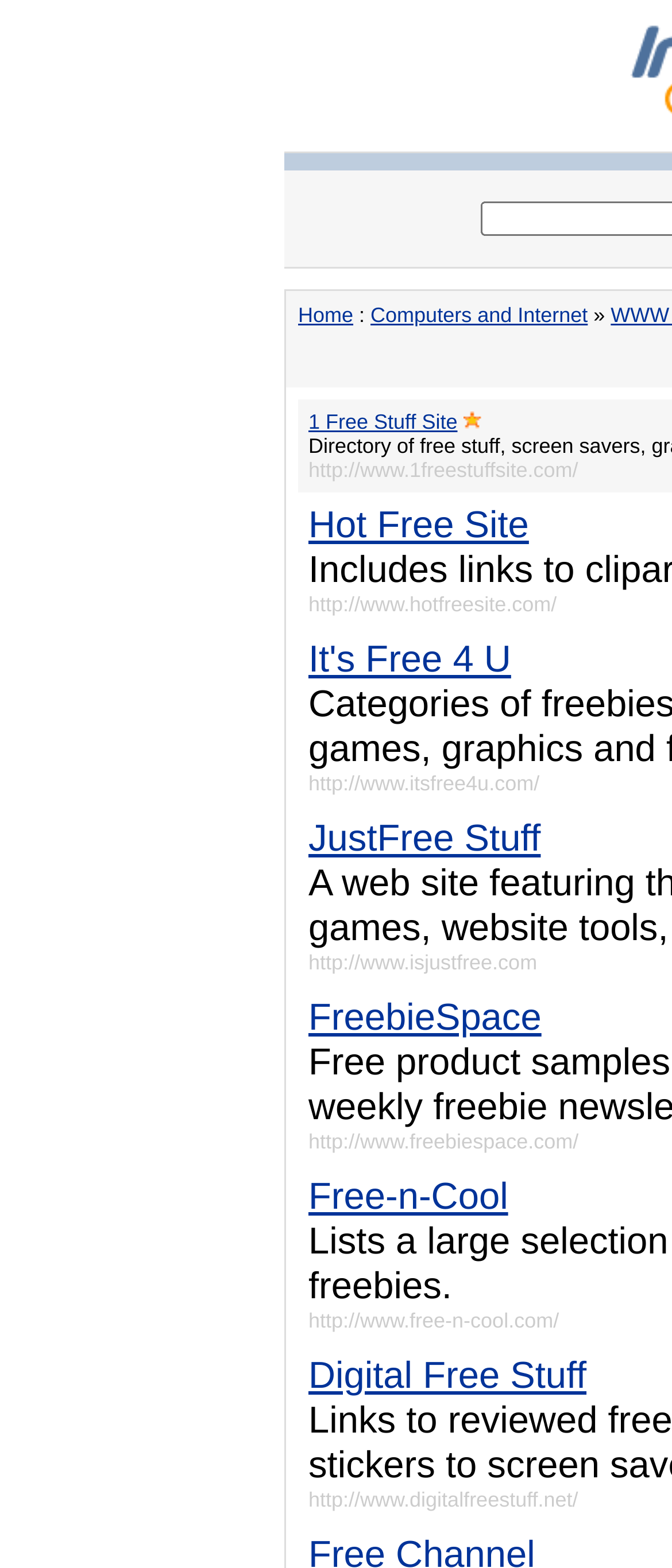Could you locate the bounding box coordinates for the section that should be clicked to accomplish this task: "Go to the app".

None